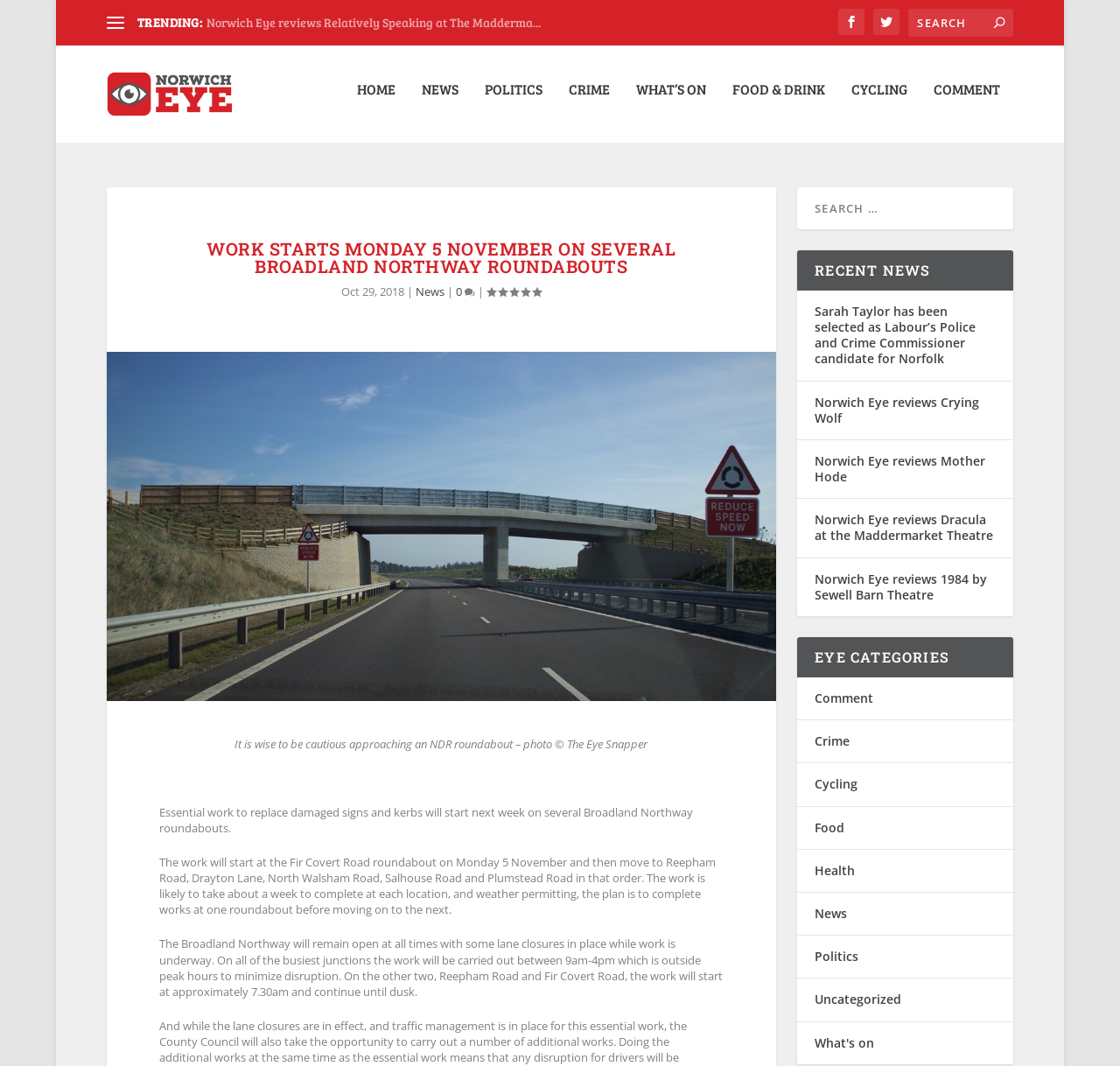Based on the description "What’s on", find the bounding box of the specified UI element.

[0.568, 0.087, 0.631, 0.144]